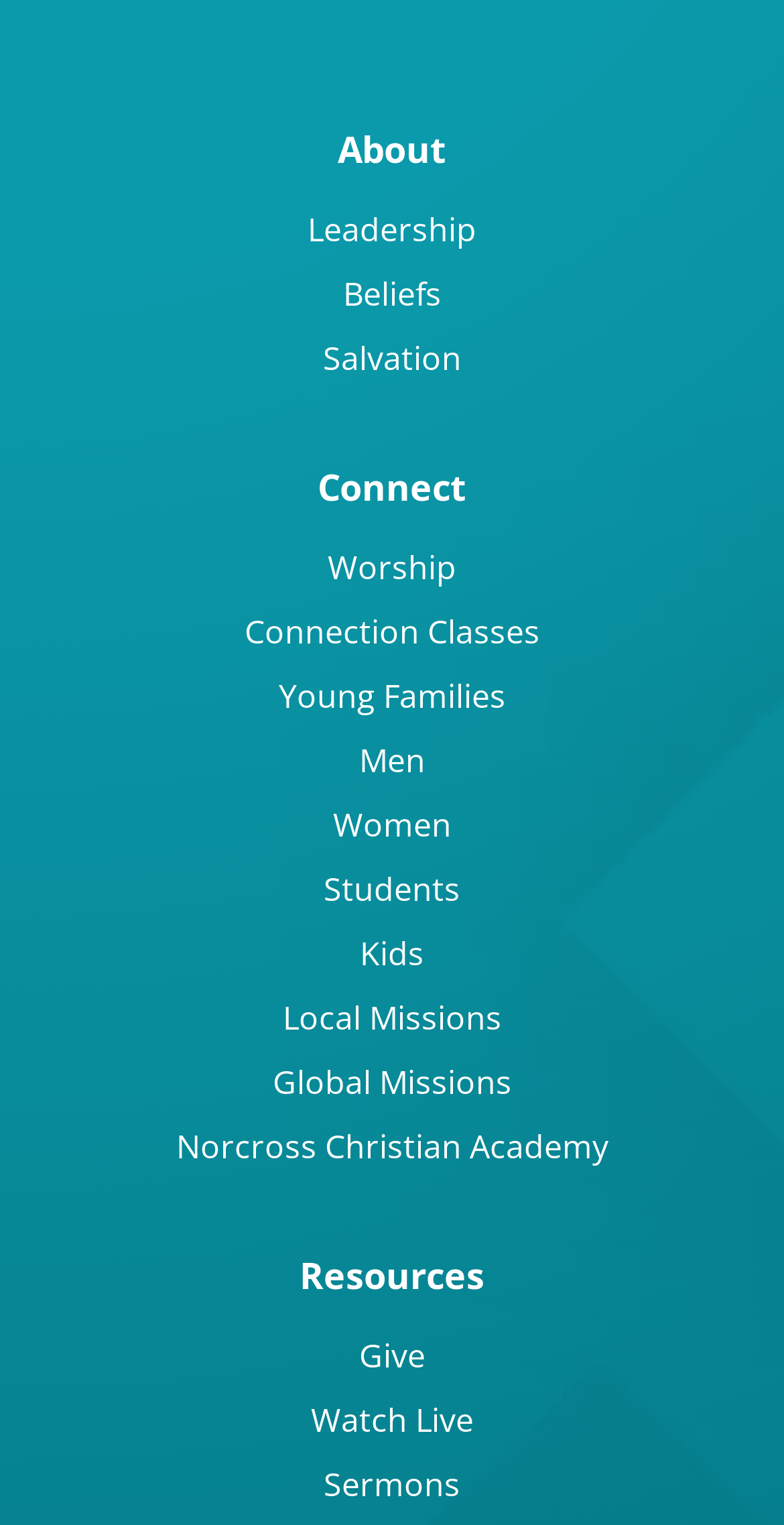What is the last link under 'Connect'?
Please provide a single word or phrase answer based on the image.

Kids